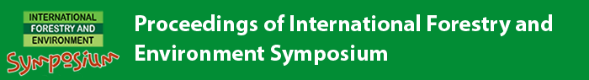Describe all the elements and aspects of the image comprehensively.

The image showcases the title banner for the "Proceedings of the International Forestry and Environment Symposium." The banner features a vibrant green background that highlights the symposium's focus on forestry and environmental issues. The text is prominently displayed in a bold white font, making it easily readable, while the word "Symposium" is artistically styled, adding a creative flair. This visual element serves to convey the academic and collaborative spirit of the event, emphasizing its relevance in the field of environmental studies and forestry management.